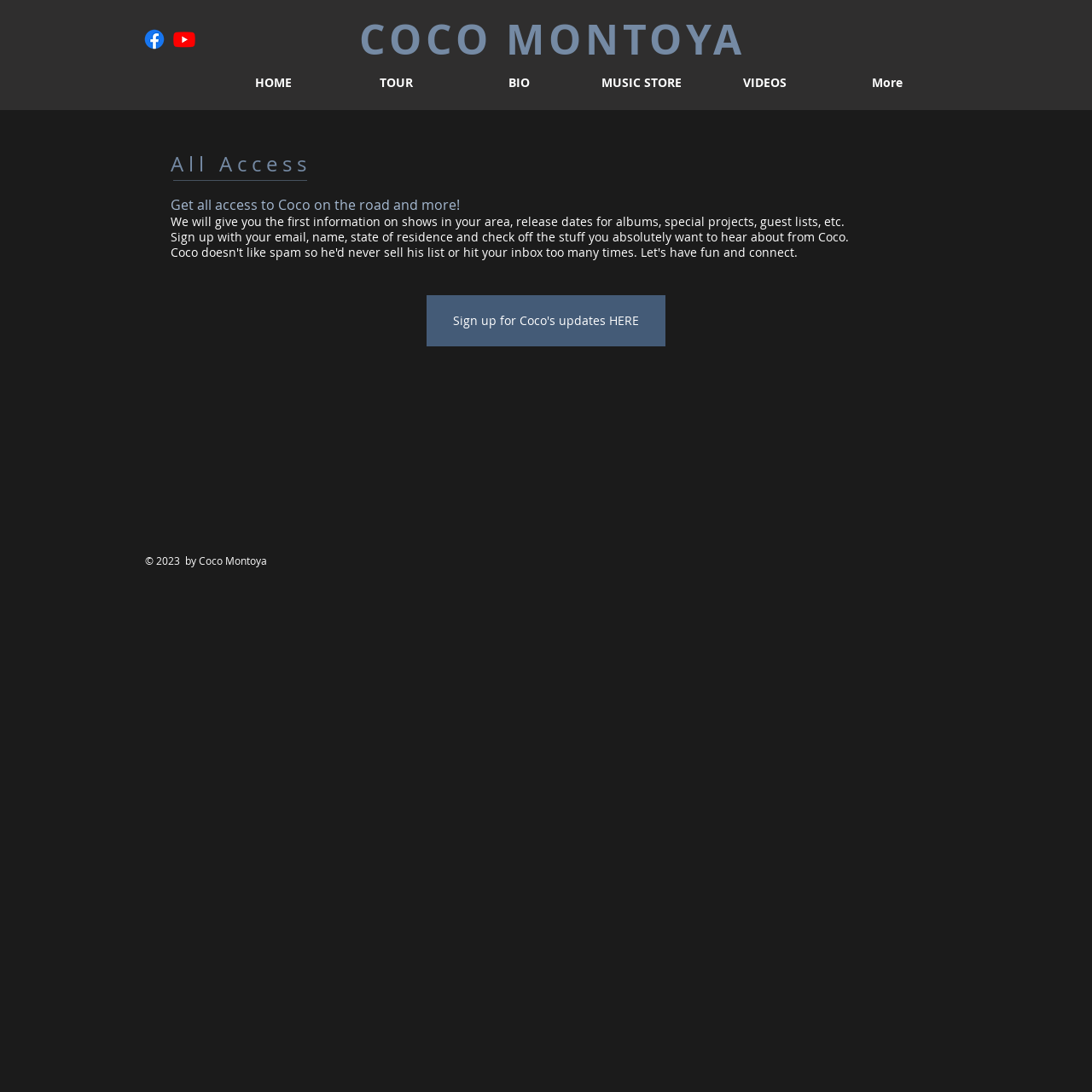Please determine the bounding box coordinates for the UI element described as: "MUSIC STORE".

[0.531, 0.067, 0.644, 0.084]